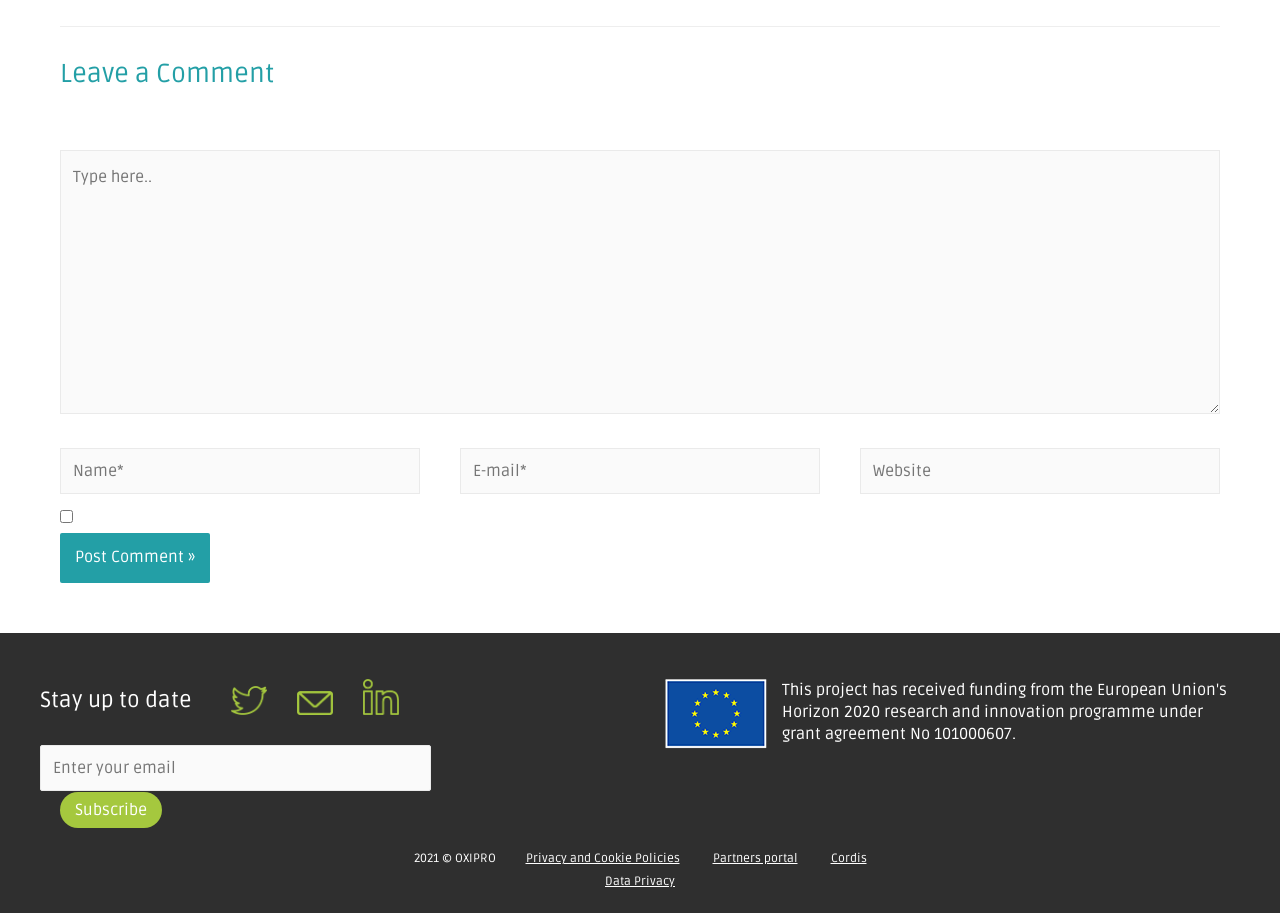Show the bounding box coordinates for the HTML element as described: "parent_node: Website name="url" placeholder="Website"".

[0.672, 0.49, 0.953, 0.541]